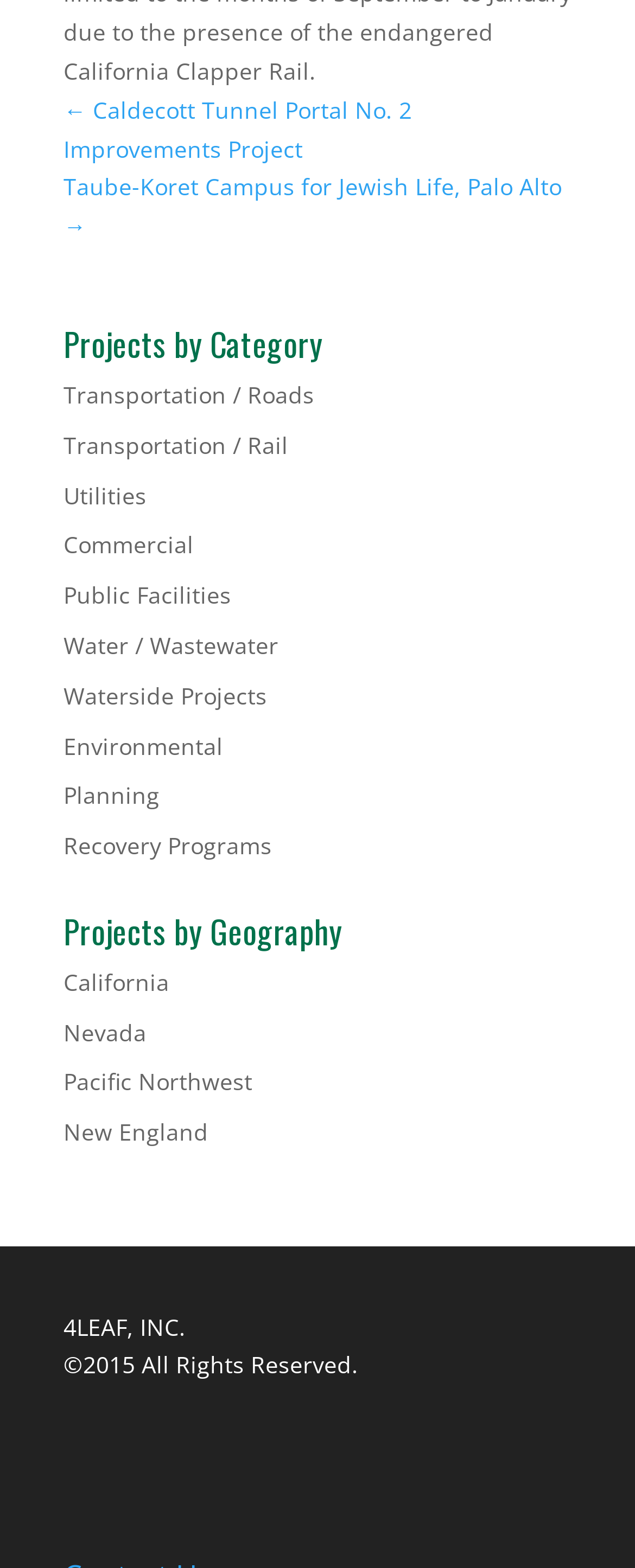Identify the bounding box coordinates for the element that needs to be clicked to fulfill this instruction: "View the company's LinkedIn profile". Provide the coordinates in the format of four float numbers between 0 and 1: [left, top, right, bottom].

None